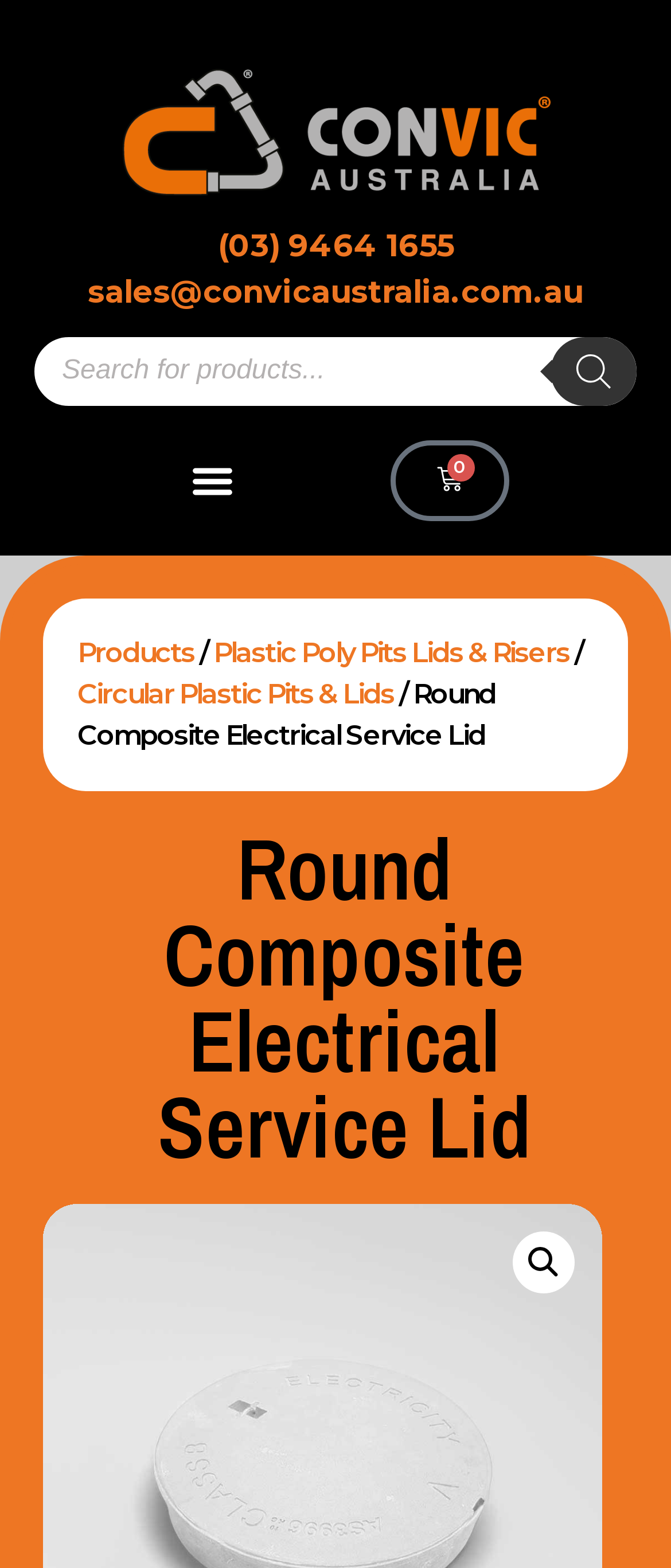With reference to the screenshot, provide a detailed response to the question below:
What is the phone number to contact?

I found the phone number by looking at the link element with the text '(03) 9464 1655' which is located at the top of the webpage, indicating it's a contact information.